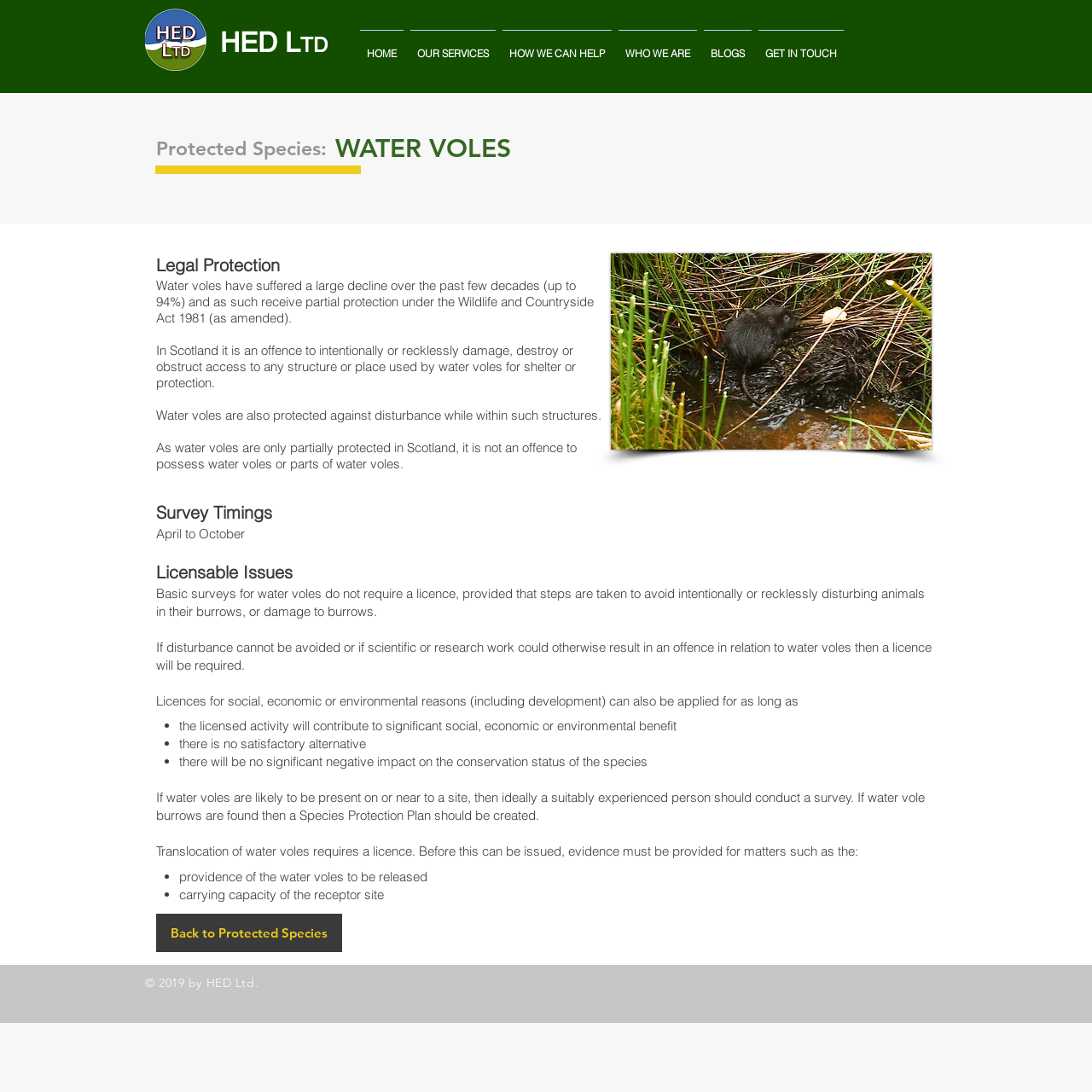Provide a brief response in the form of a single word or phrase:
What is the name of the company?

HED Ltd